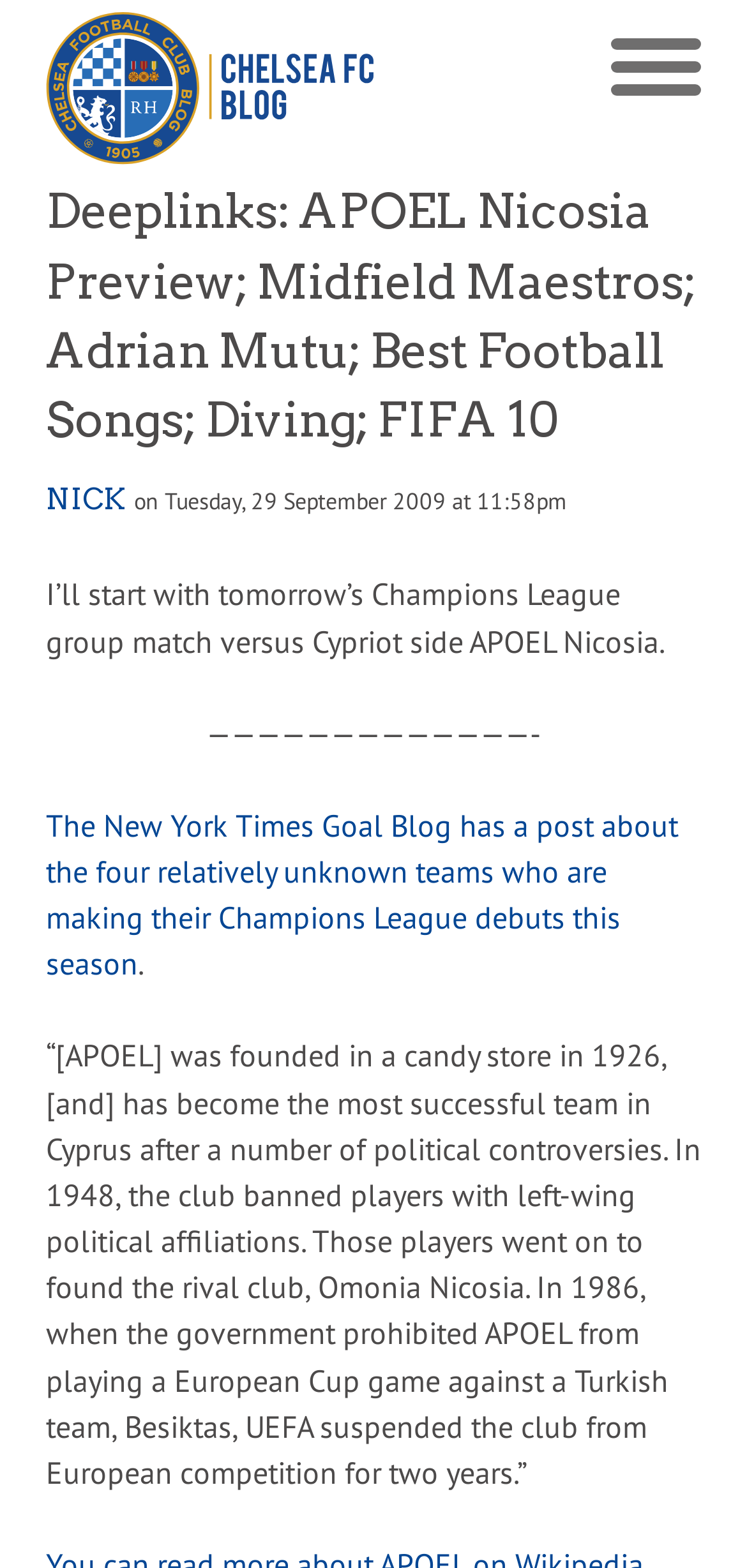Provide a brief response to the question using a single word or phrase: 
When was the blog post published?

Tuesday, 29 September 2009 at 11:58pm